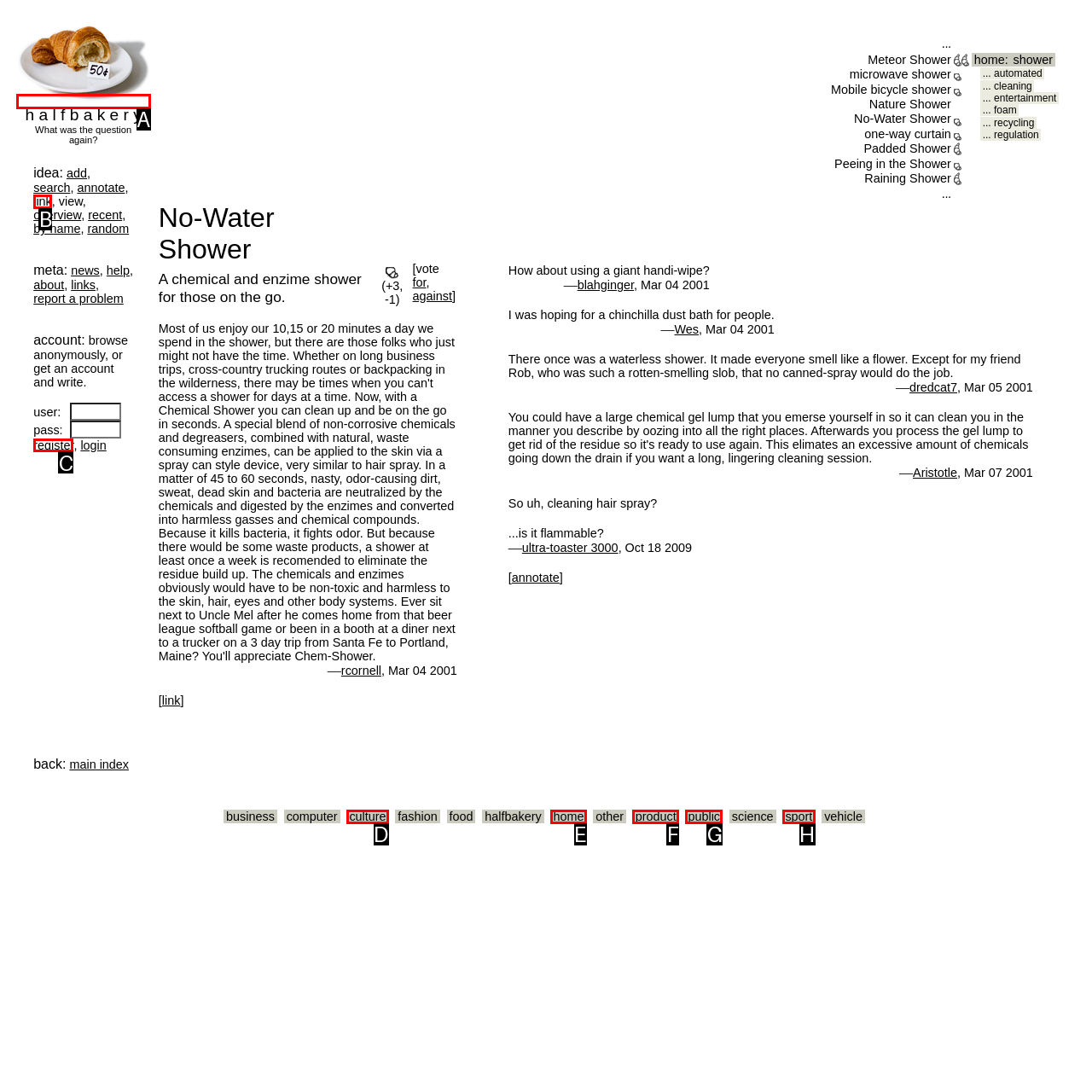Select the appropriate HTML element to click for the following task: register for an account
Answer with the letter of the selected option from the given choices directly.

C